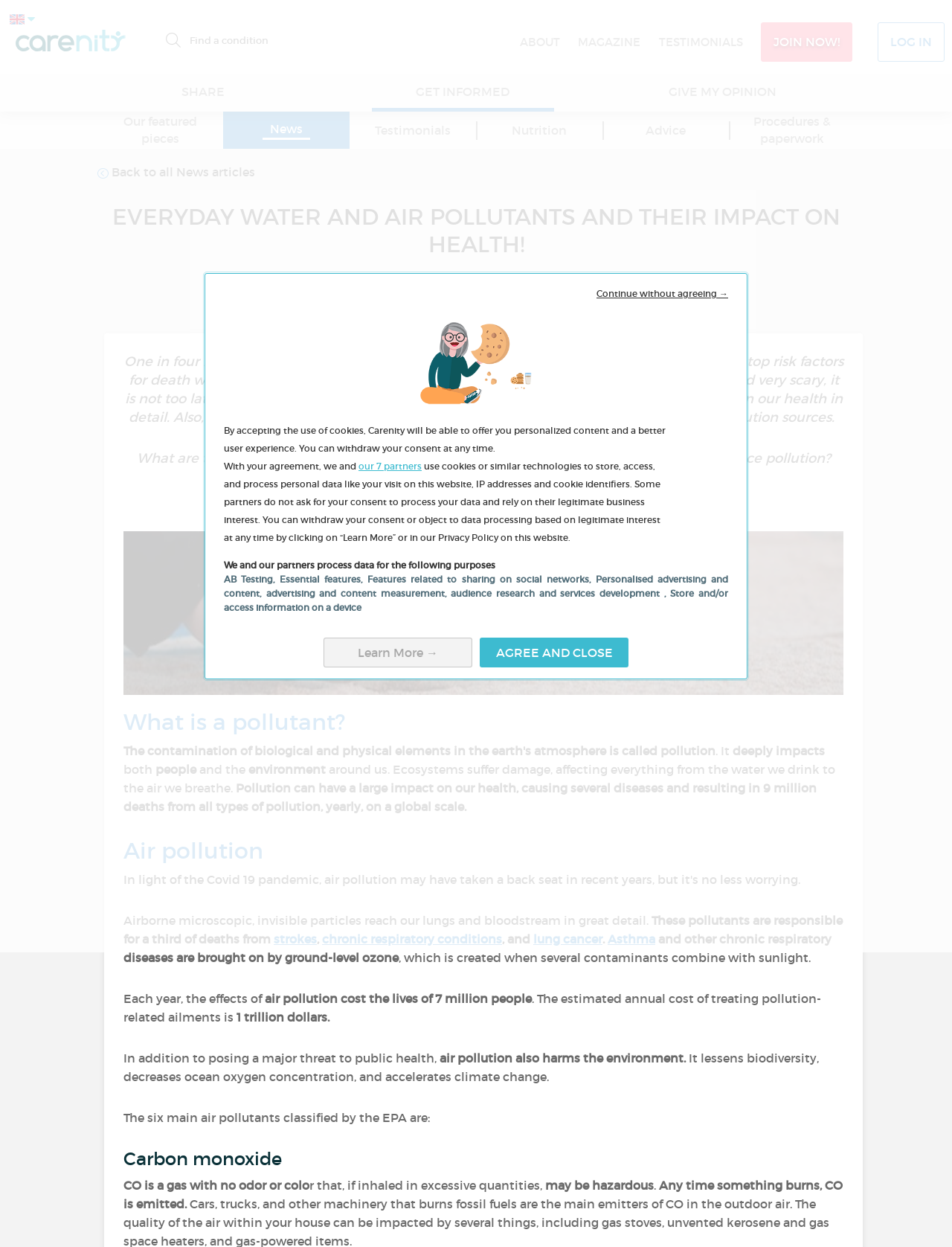Find the bounding box of the web element that fits this description: "Share".

[0.117, 0.06, 0.309, 0.089]